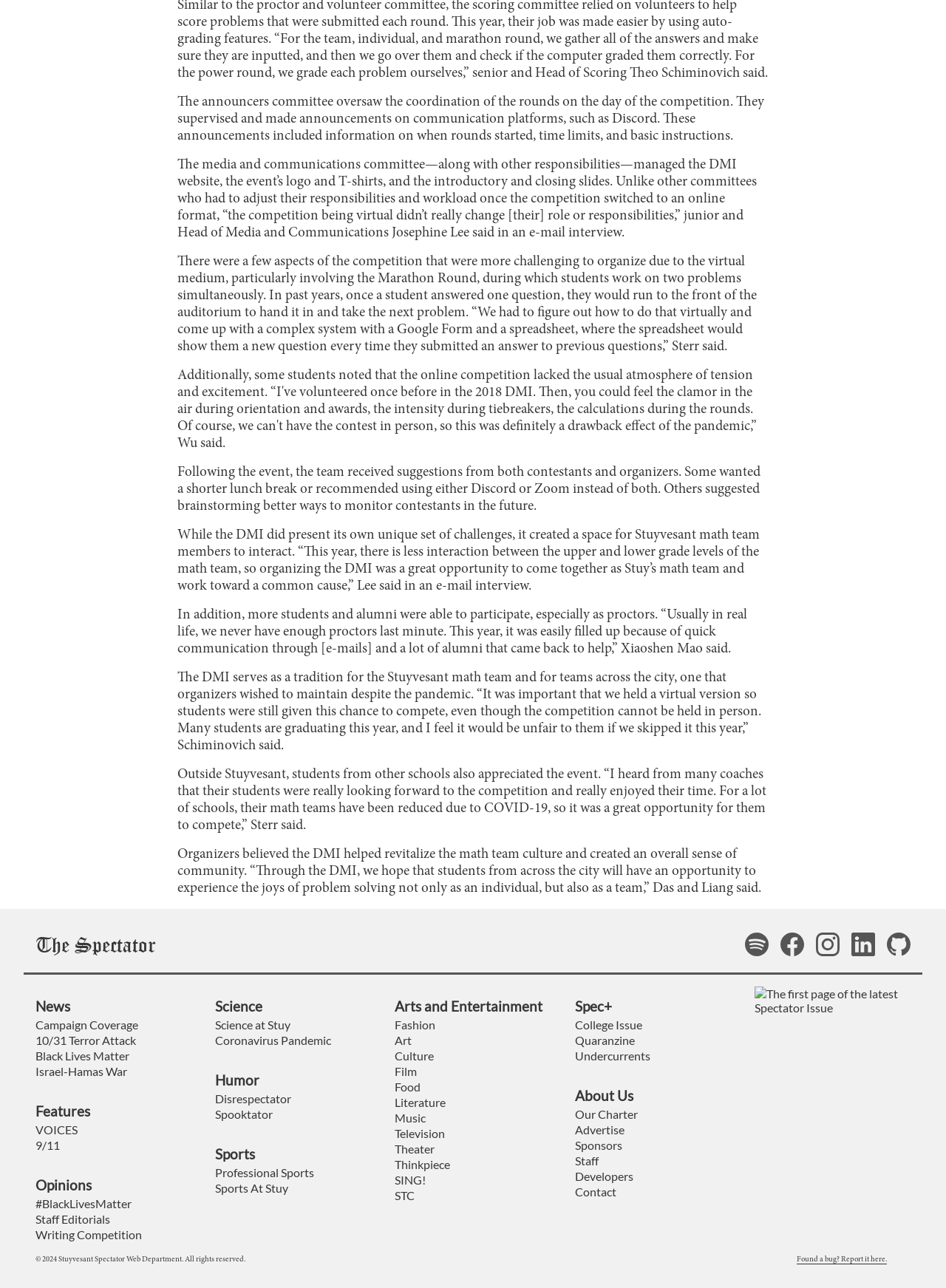How many problems did students work on simultaneously in the Marathon Round?
Using the image as a reference, give an elaborate response to the question.

The article states that in the Marathon Round, students work on two problems simultaneously, which presented a challenge for organizers to adapt to a virtual format.